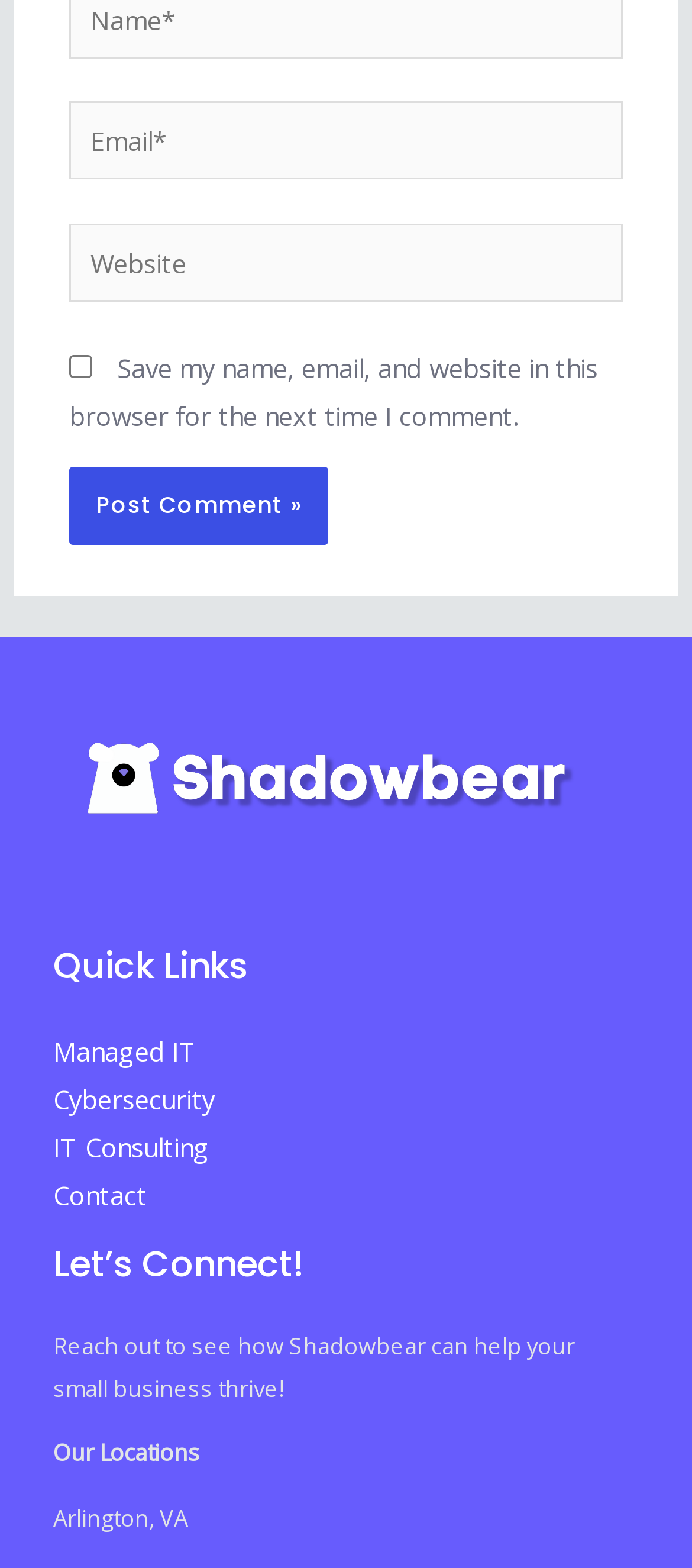Locate the bounding box coordinates of the area you need to click to fulfill this instruction: 'Visit the Managed IT page'. The coordinates must be in the form of four float numbers ranging from 0 to 1: [left, top, right, bottom].

[0.077, 0.659, 0.285, 0.681]